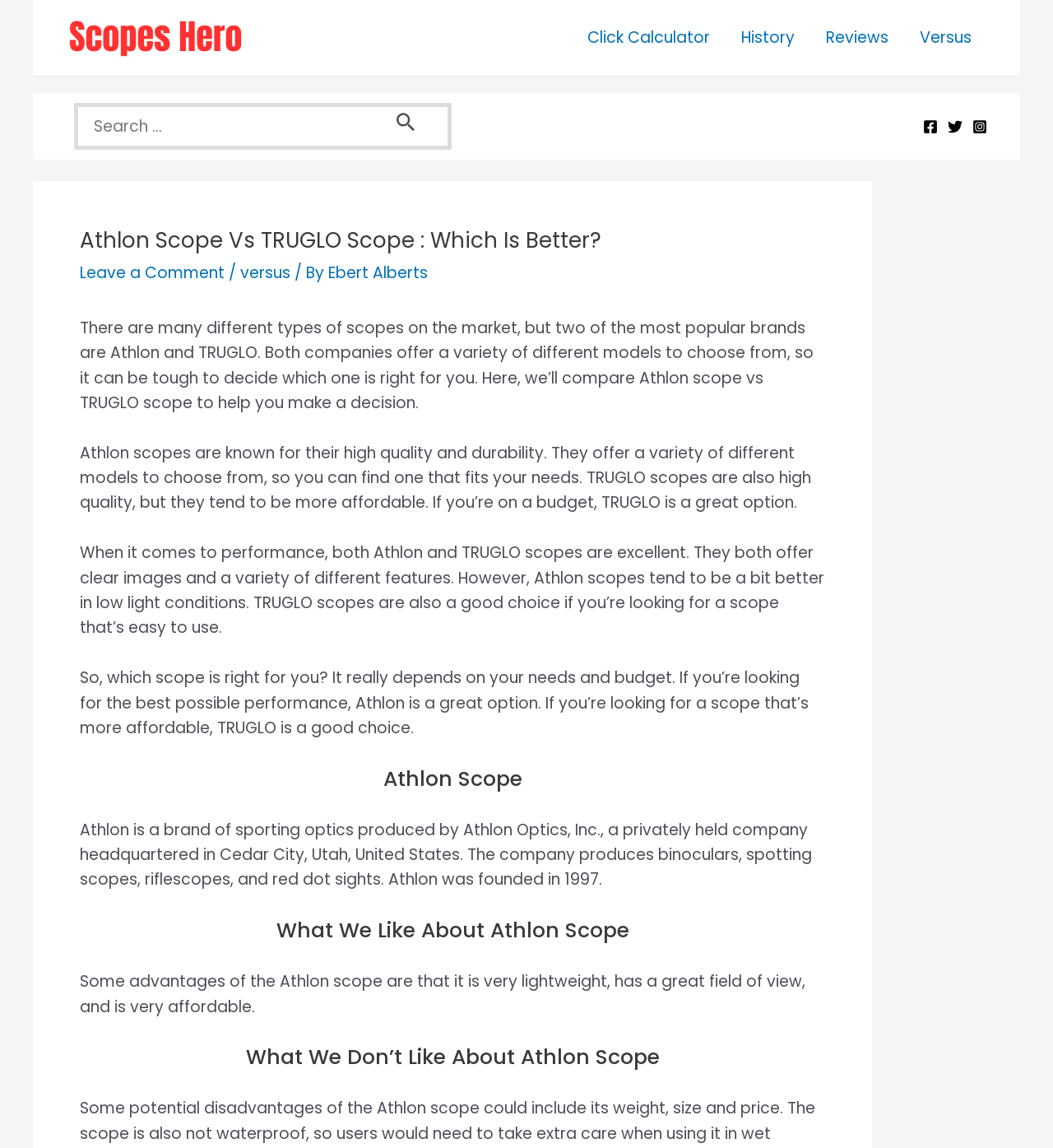Given the element description: "Leave a Comment", predict the bounding box coordinates of this UI element. The coordinates must be four float numbers between 0 and 1, given as [left, top, right, bottom].

[0.076, 0.228, 0.213, 0.247]